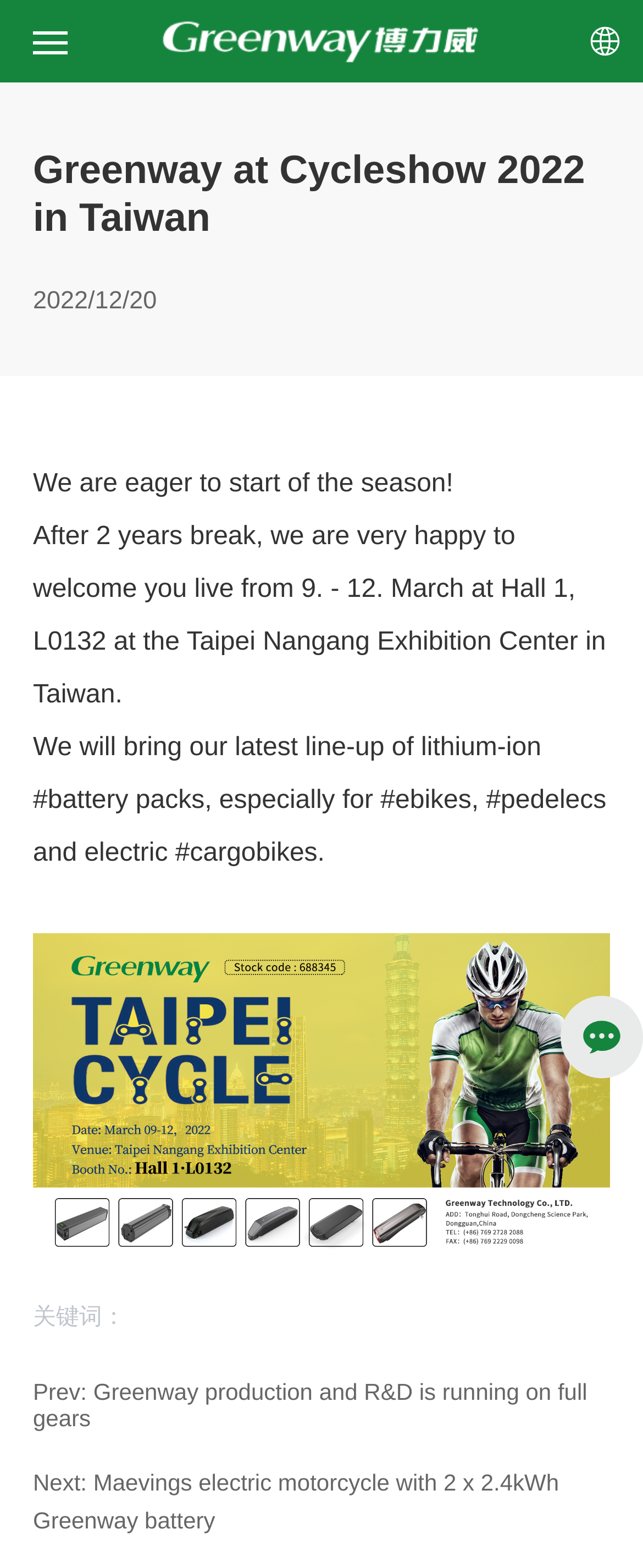Please extract the webpage's main title and generate its text content.

Greenway at Cycleshow 2022 in Taiwan